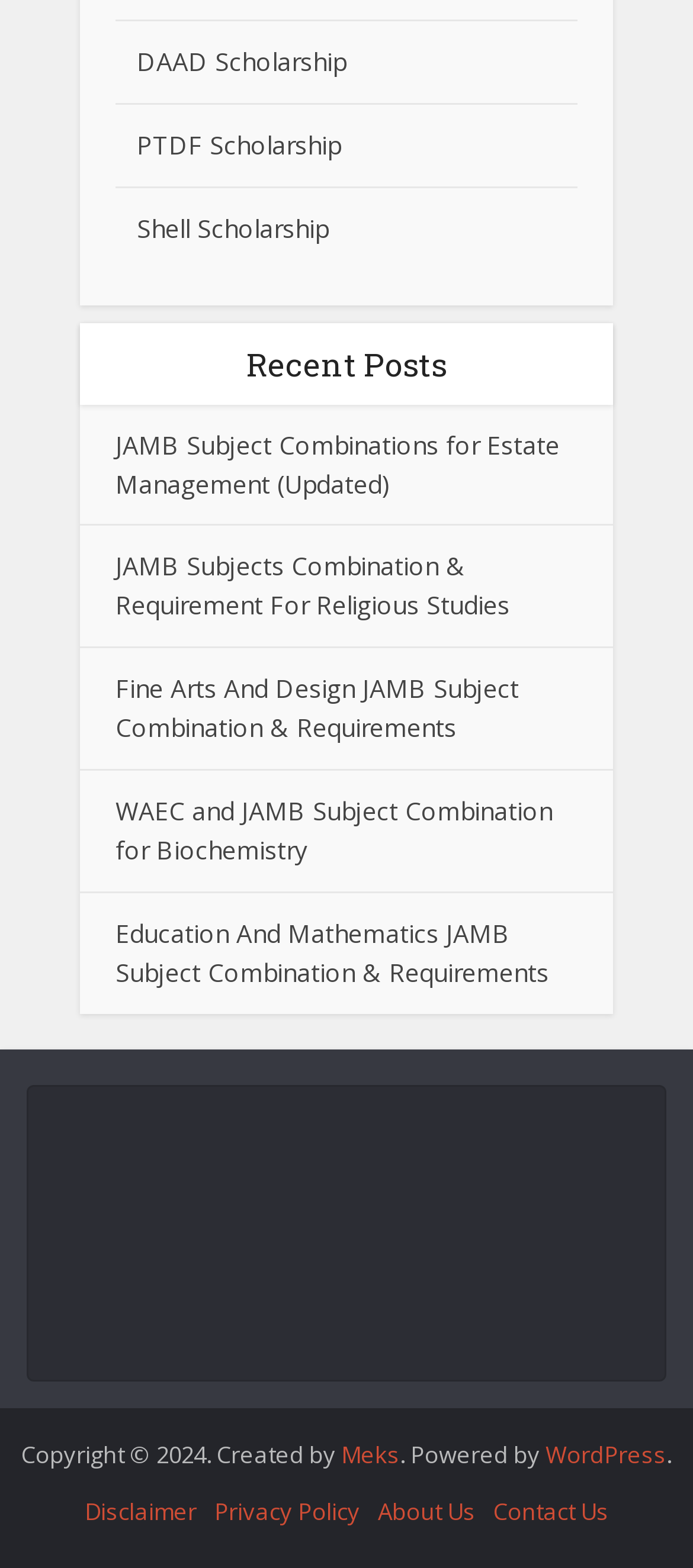Identify the bounding box coordinates for the UI element described as: "Meks". The coordinates should be provided as four floats between 0 and 1: [left, top, right, bottom].

[0.492, 0.918, 0.577, 0.938]